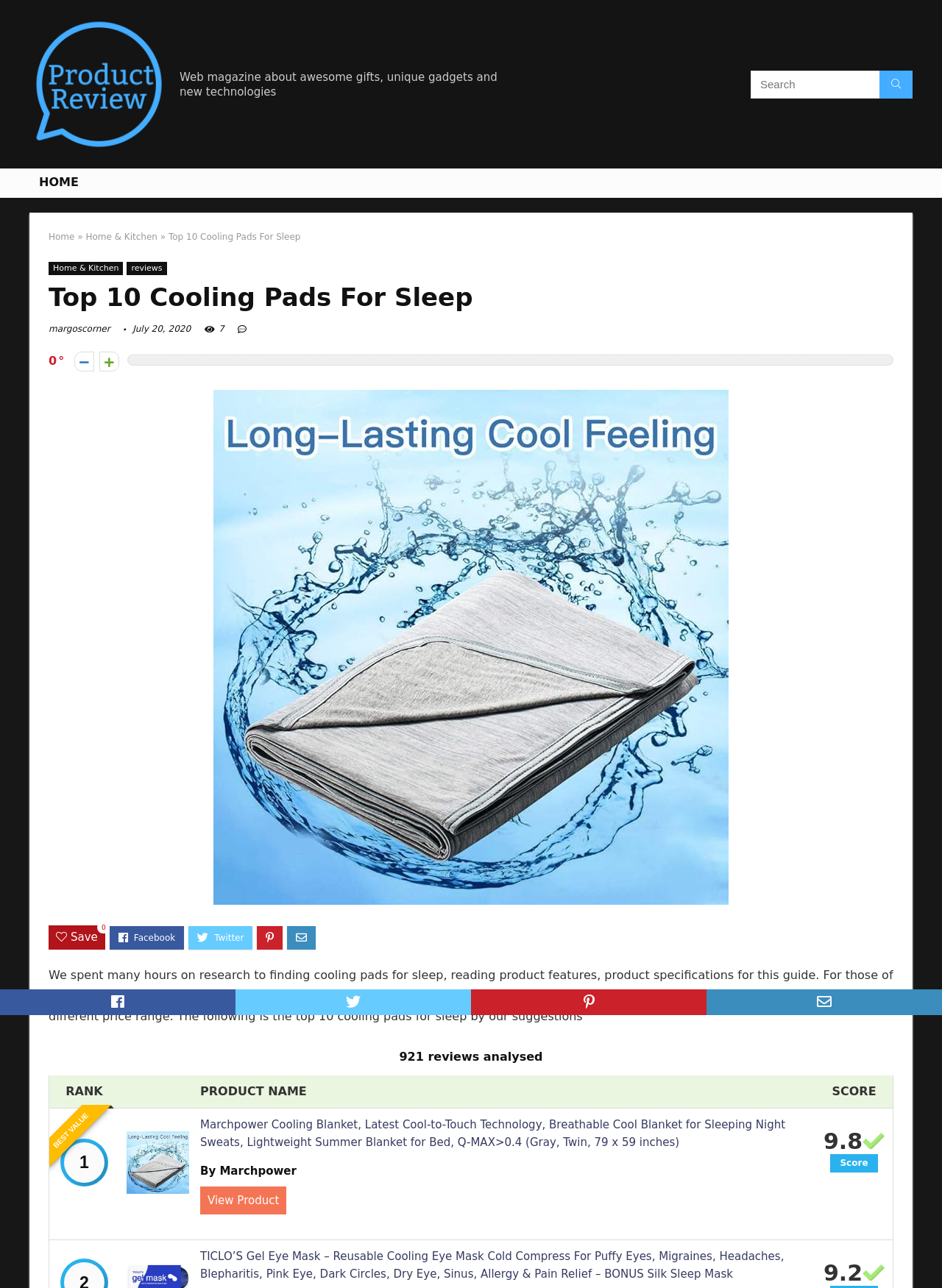Identify the bounding box coordinates of the part that should be clicked to carry out this instruction: "Search for a product".

[0.797, 0.055, 0.969, 0.076]